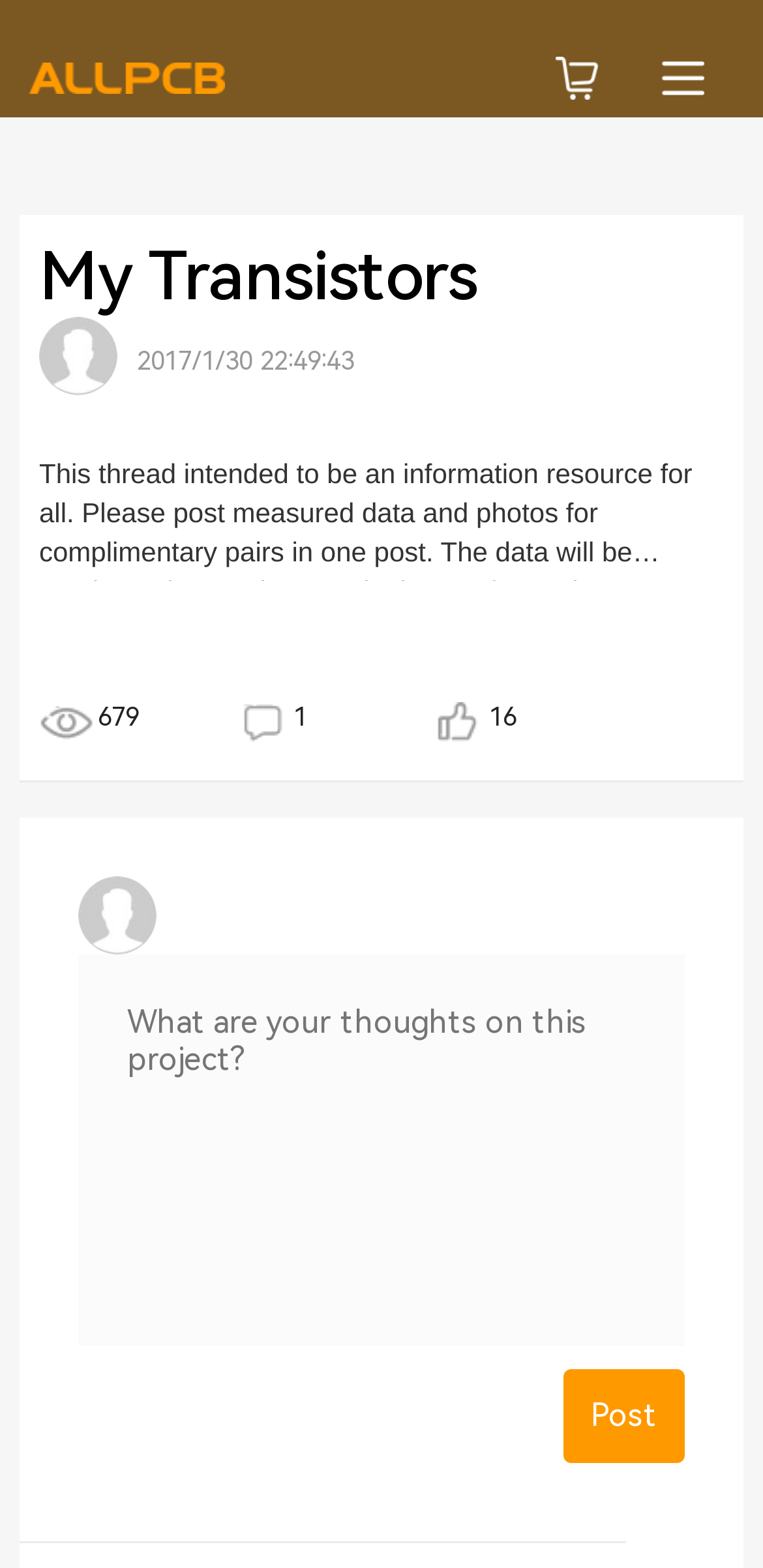Give a concise answer using one word or a phrase to the following question:
How many links are on the webpage?

5